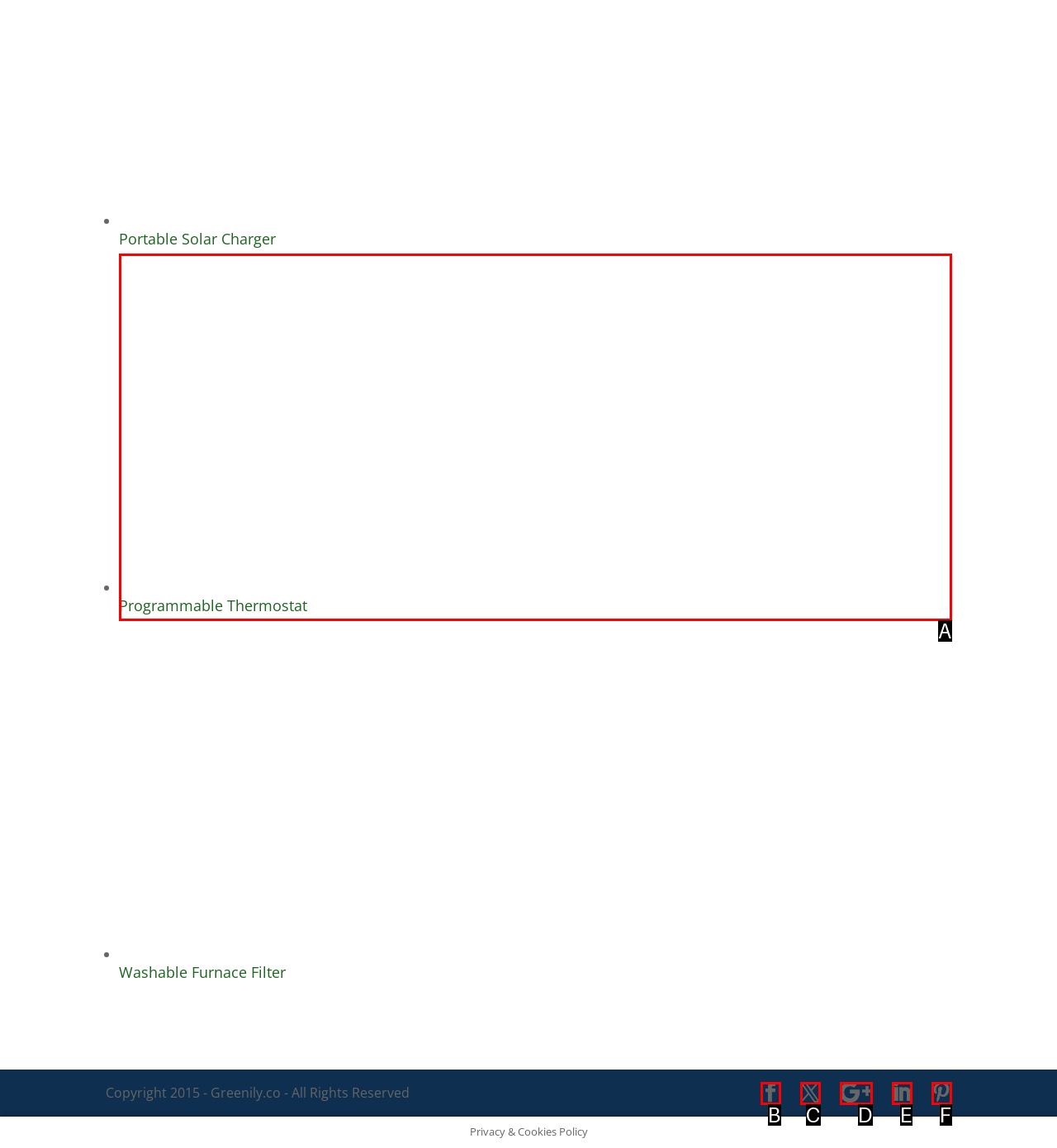Determine which HTML element corresponds to the description: Programmable Thermostat. Provide the letter of the correct option.

A